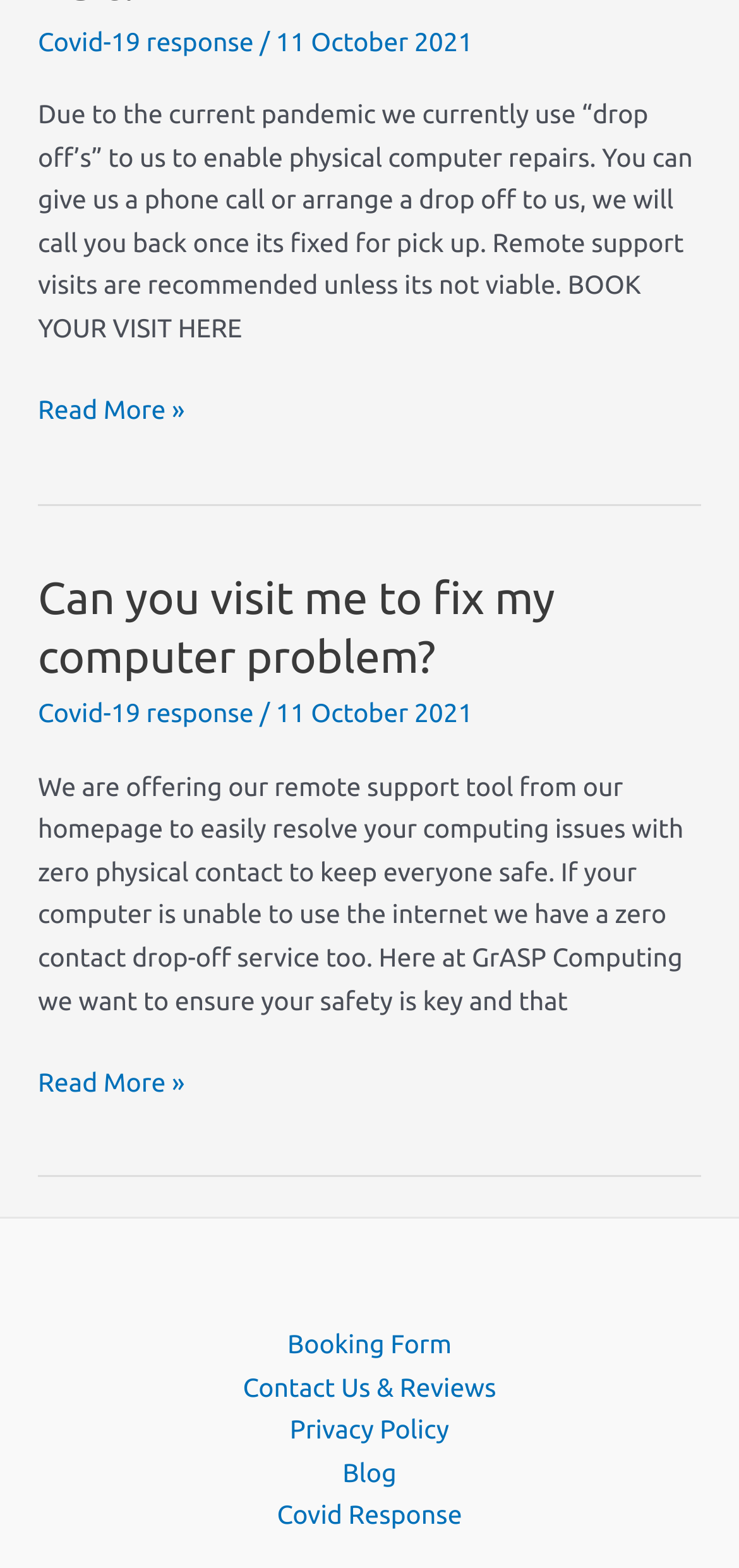Based on the visual content of the image, answer the question thoroughly: What is the current pandemic response?

Based on the webpage, it is mentioned that due to the current pandemic, the company is using 'drop off's' to enable physical computer repairs and recommending remote support visits unless it's not viable.